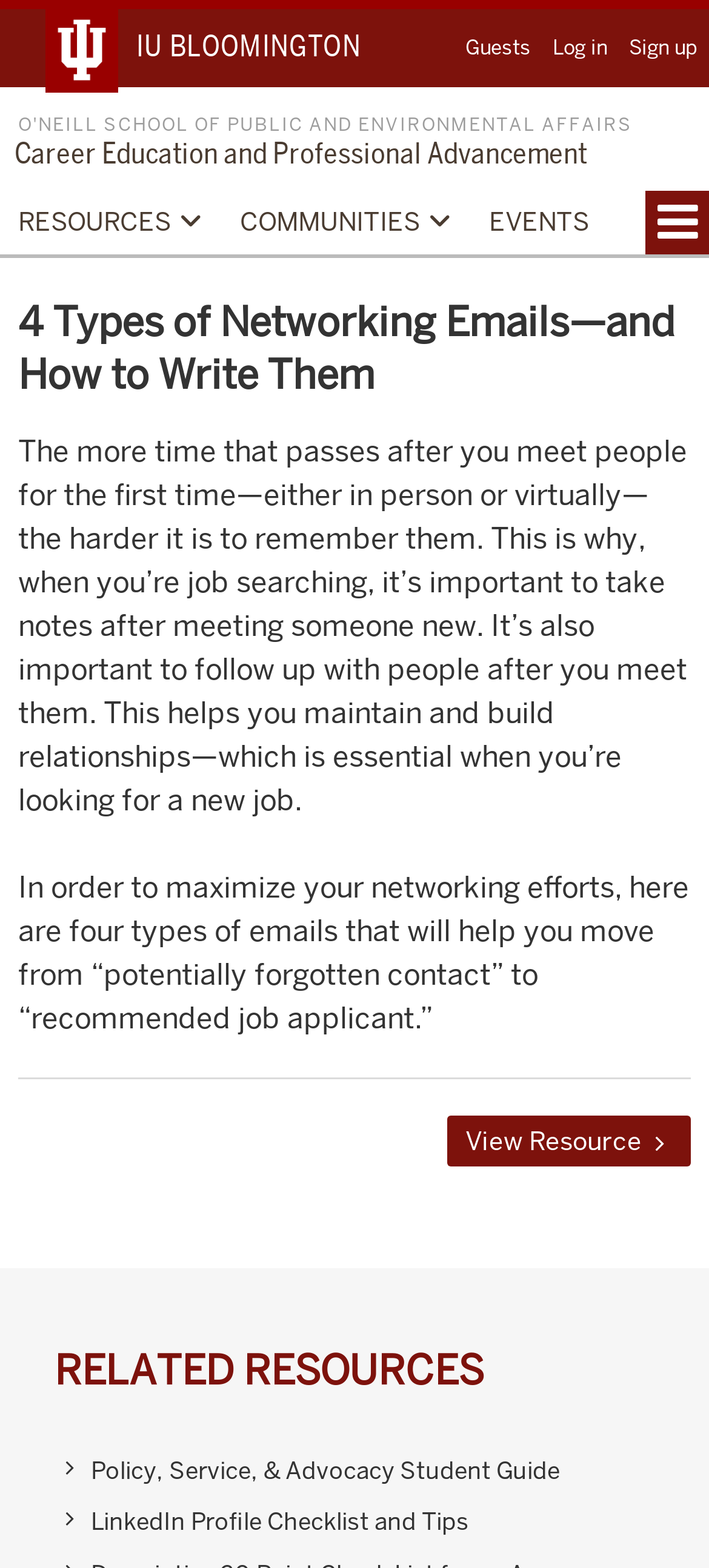Bounding box coordinates must be specified in the format (top-left x, top-left y, bottom-right x, bottom-right y). All values should be floating point numbers between 0 and 1. What are the bounding box coordinates of the UI element described as: LinkedIn Profile Checklist and Tips

[0.128, 0.961, 0.662, 0.981]